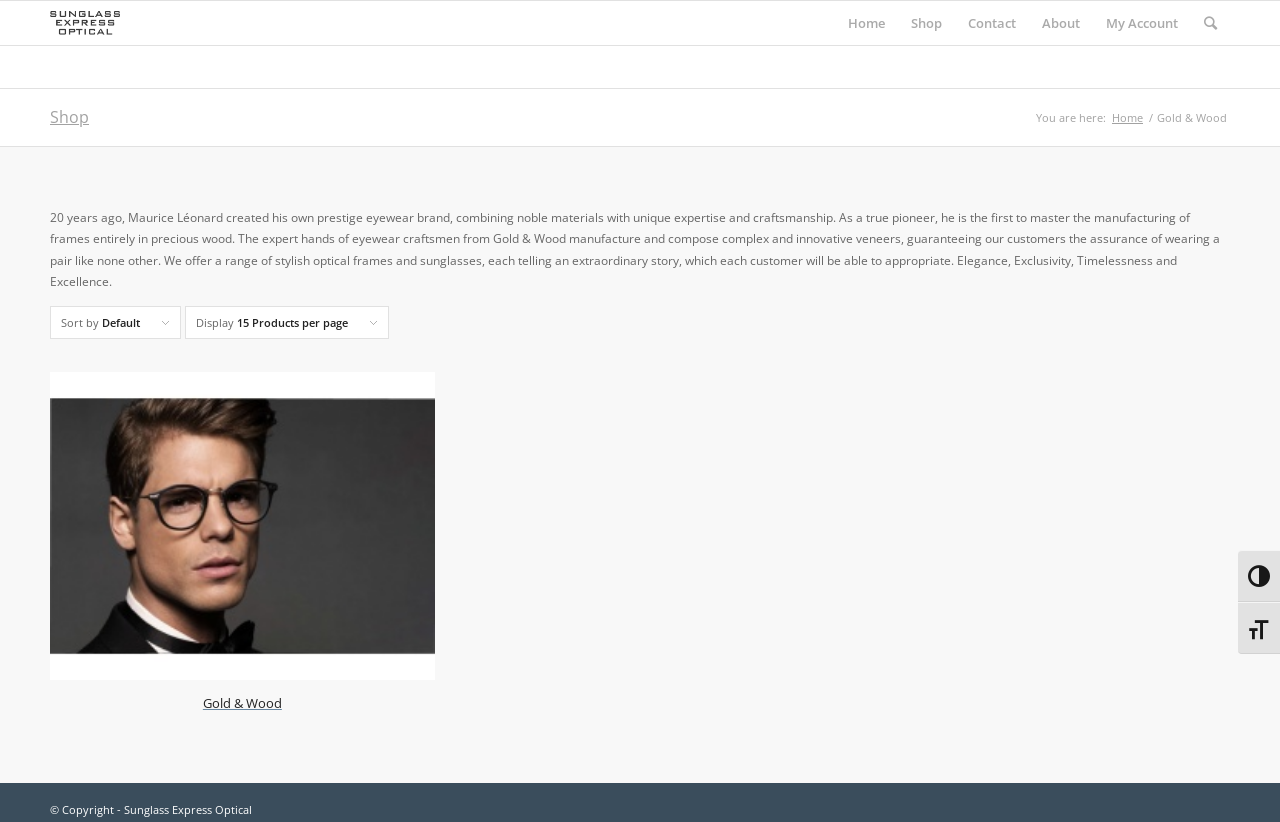Provide your answer to the question using just one word or phrase: What is the name of the company that owns the website?

Sunglass Express Optical